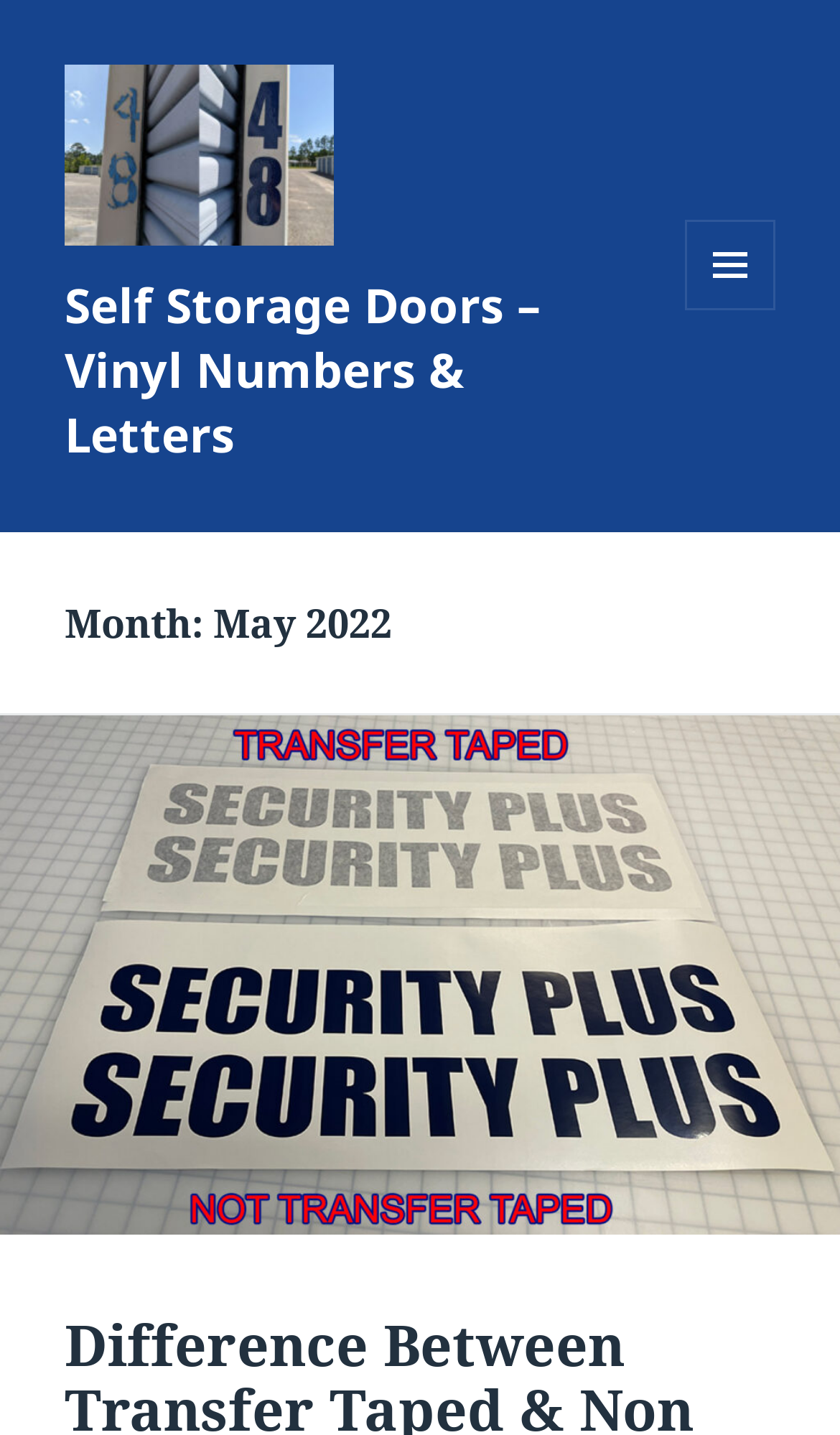Is the menu button expanded?
Based on the image, respond with a single word or phrase.

No